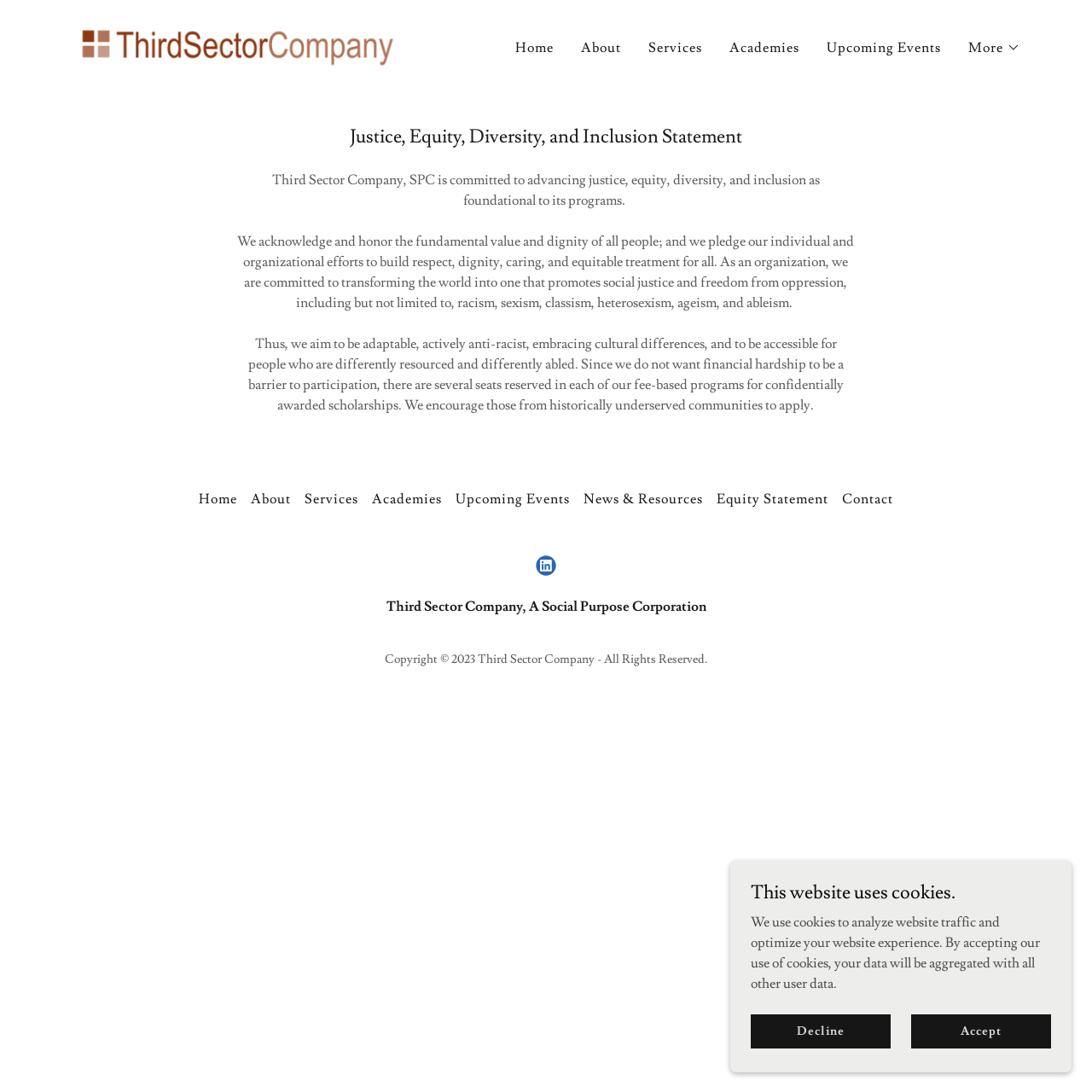Please mark the bounding box coordinates of the area that should be clicked to carry out the instruction: "Go to the About page".

[0.527, 0.03, 0.573, 0.058]